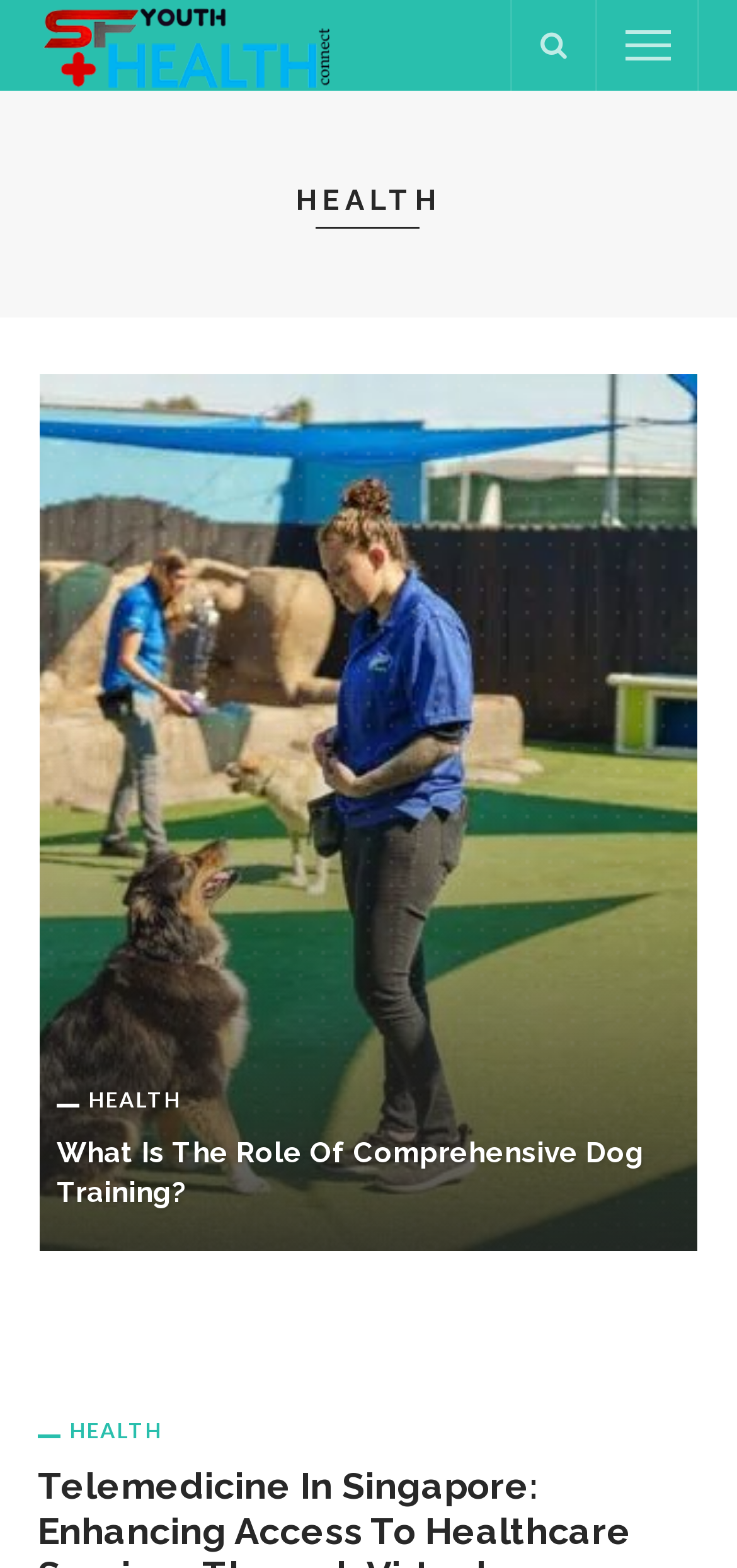What is the main category of the webpage?
Please answer the question with a single word or phrase, referencing the image.

Health